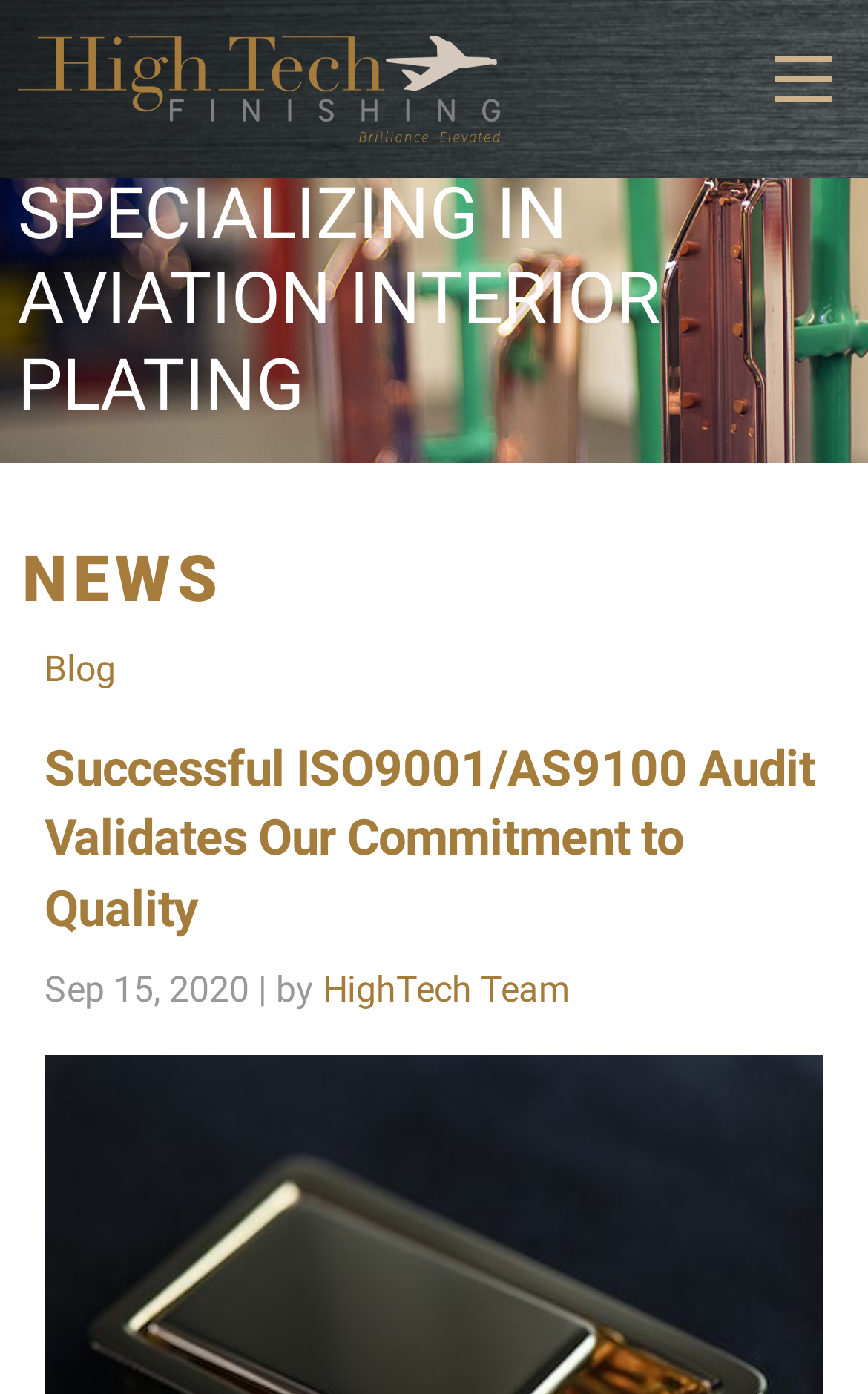Provide a brief response to the question below using one word or phrase:
What is the title of the latest news article?

Successful ISO9001/AS9100 Audit Validates Our Commitment to Quality